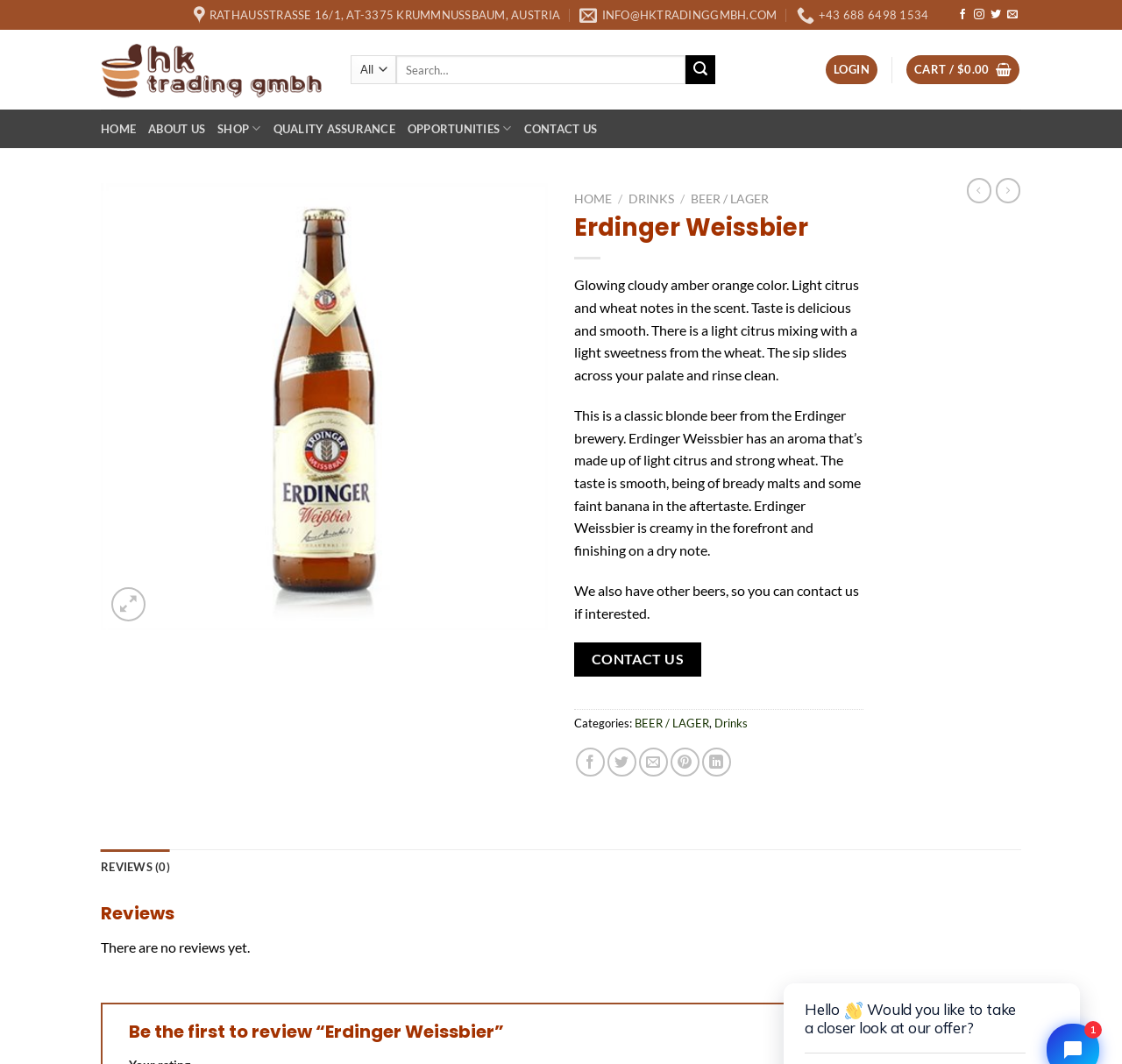Using the image as a reference, answer the following question in as much detail as possible:
What is the color of Erdinger Weissbier?

I found this information by reading the static text that describes the color of Erdinger Weissbier as 'Glowing cloudy amber orange'.